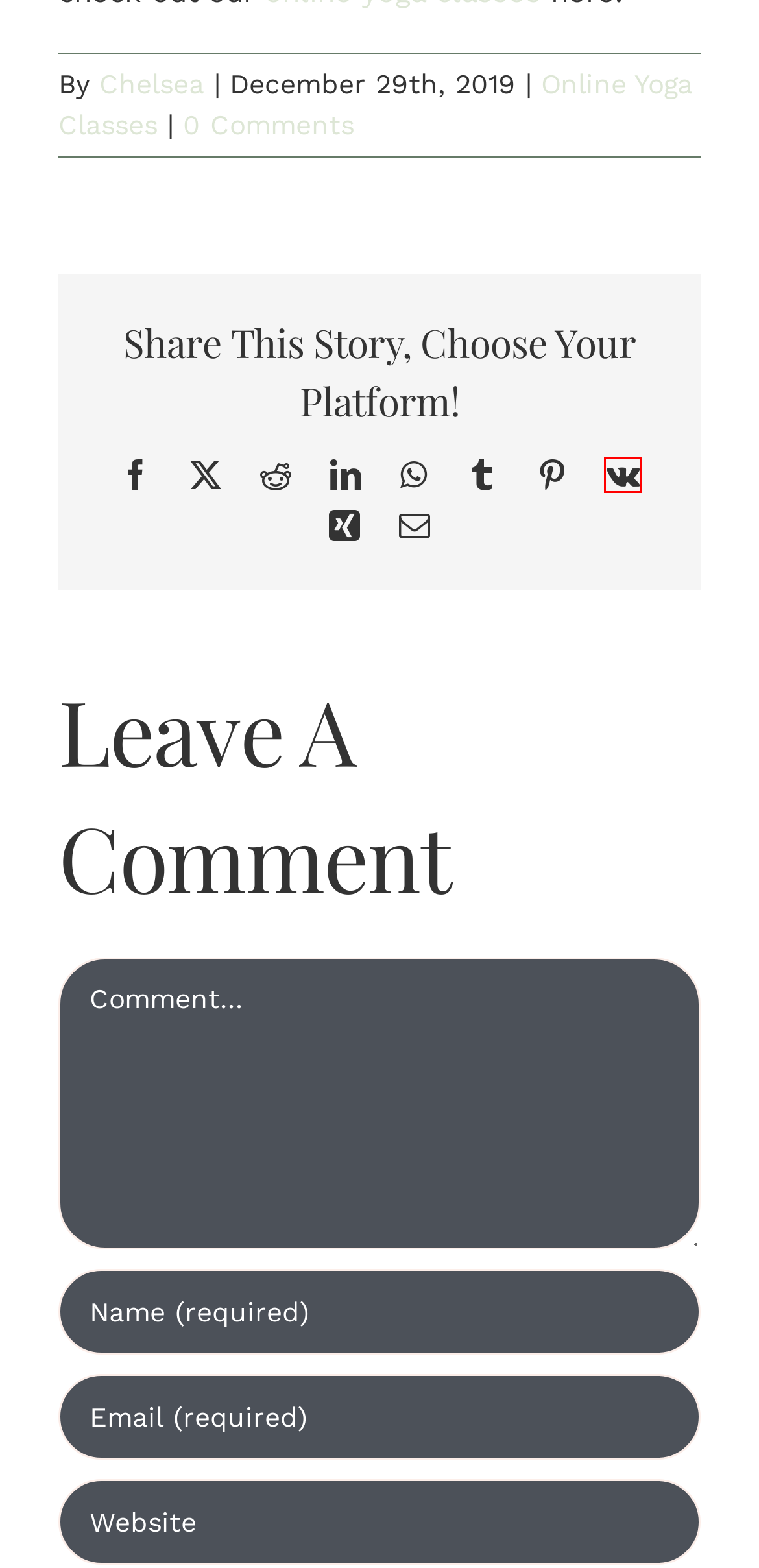You are looking at a webpage screenshot with a red bounding box around an element. Pick the description that best matches the new webpage after interacting with the element in the red bounding box. The possible descriptions are:
A. Online Yoga Classes – Inner Roar Yoga and Wellness
B. pricing – Inner Roar Yoga and Wellness
C. Bei XING anmelden
D. VK | 登录
E. Classes – Inner Roar Yoga and Wellness
F. on-demand – Inner Roar Yoga and Wellness
G. About Us – Inner Roar Yoga and Wellness
H. Chelsea – Inner Roar Yoga and Wellness

D